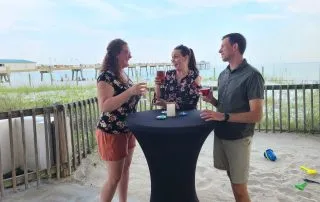Break down the image and provide a full description, noting any significant aspects.

In a vibrant outdoor setting by the water, three friends gather around a sleek black table adorned with drinks, enjoying each other’s company. The scene is framed by soft sandy shores and a glimpse of wooden piers in the background, accentuating the relaxed atmosphere. The individuals, dressed in casual summer attire, are animatedly engaged in conversation, each holding a cocktail as they share laughter and stories. This image captures a moment of camaraderie and celebration, perfect for a casual gathering or a cocktail function, highlighting the inviting and festive nature of beachside events.